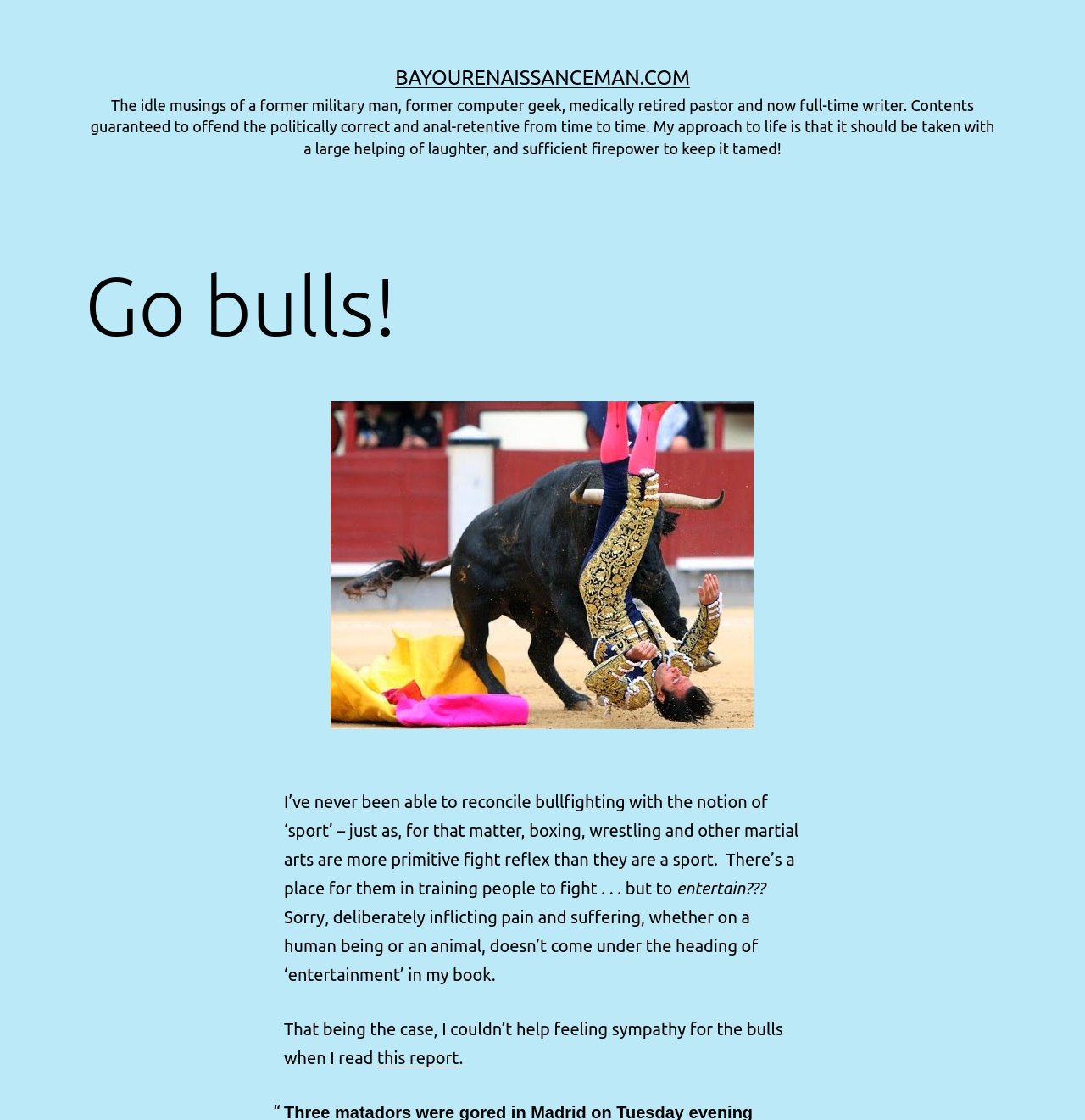Using the provided element description: "this report", identify the bounding box coordinates. The coordinates should be four floats between 0 and 1 in the order [left, top, right, bottom].

[0.348, 0.936, 0.423, 0.953]